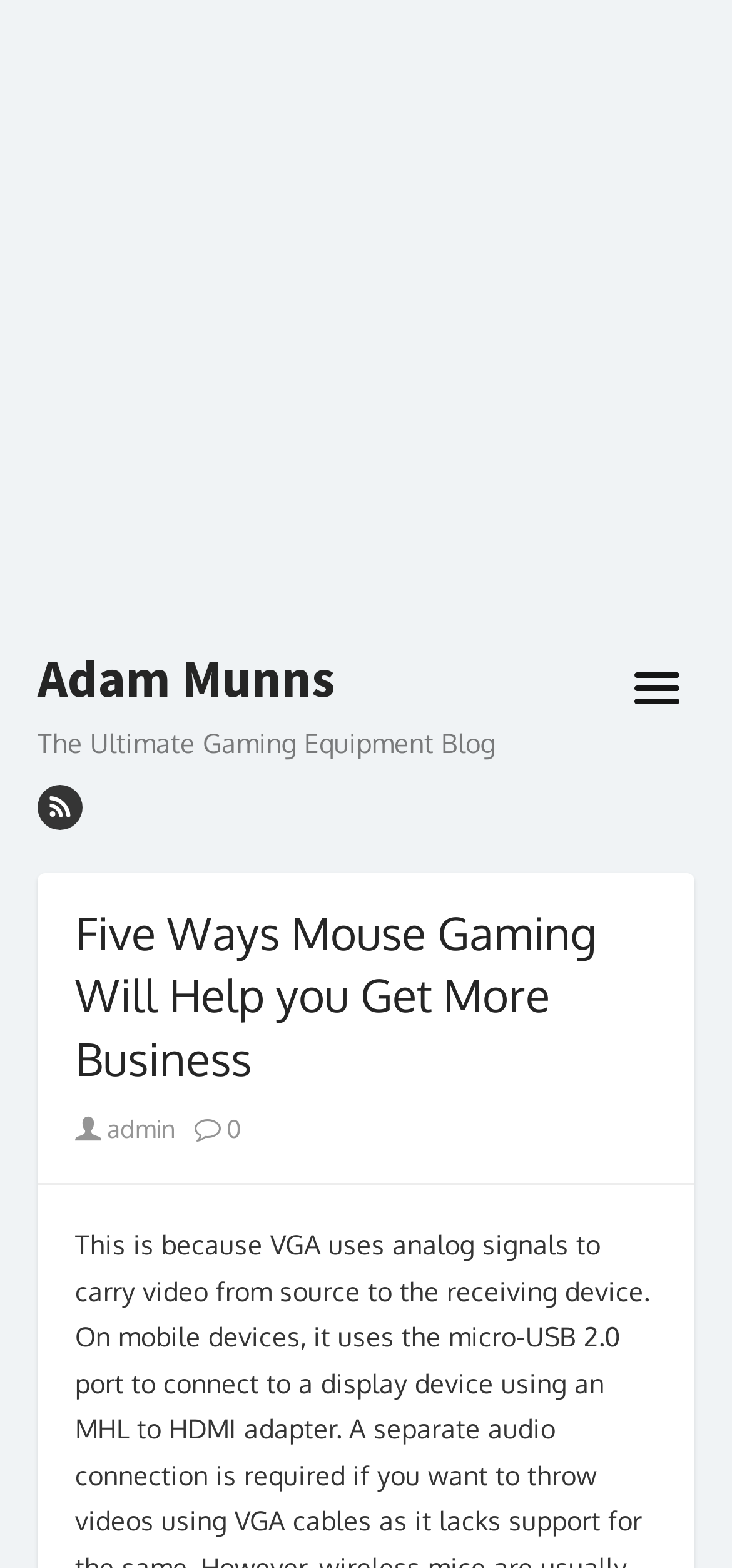Determine the bounding box for the described UI element: "aria-label="Phone"".

None